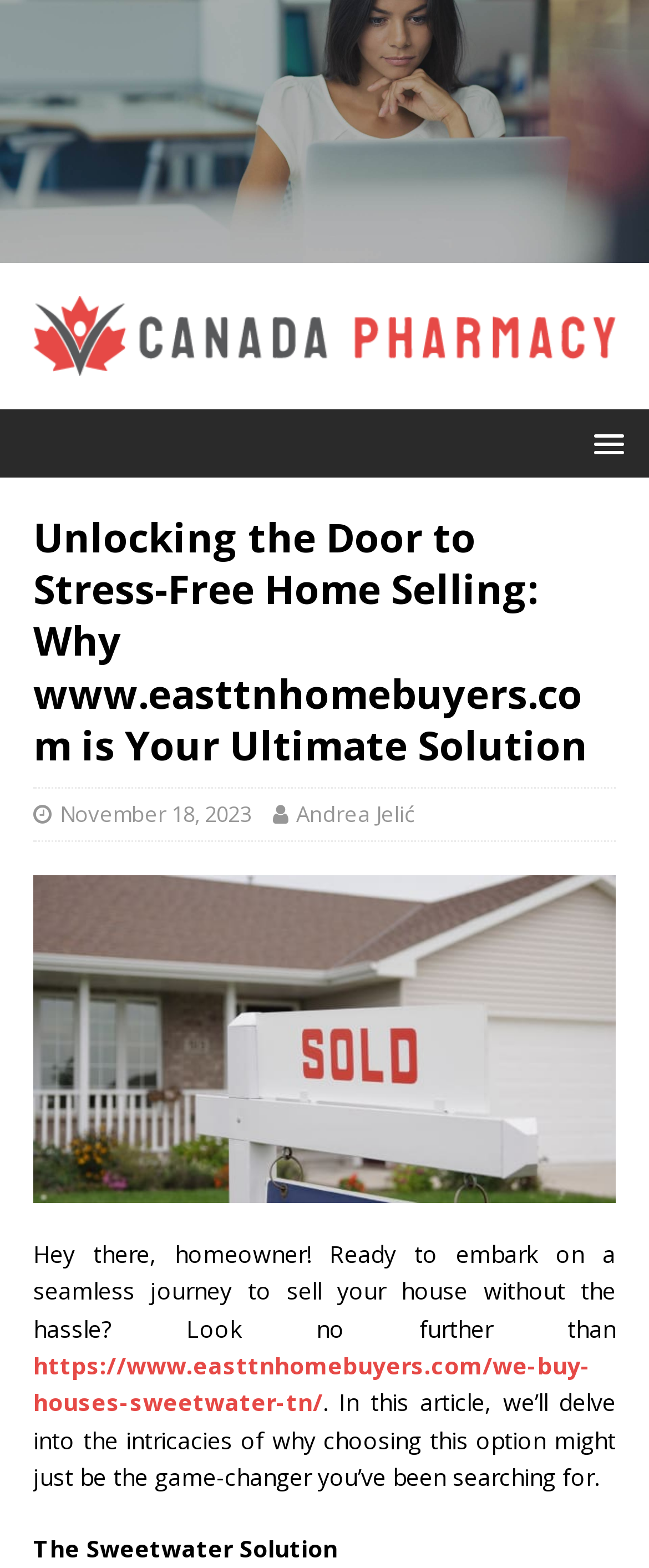Please provide a short answer using a single word or phrase for the question:
Who is the author of the article?

Andrea Jelić